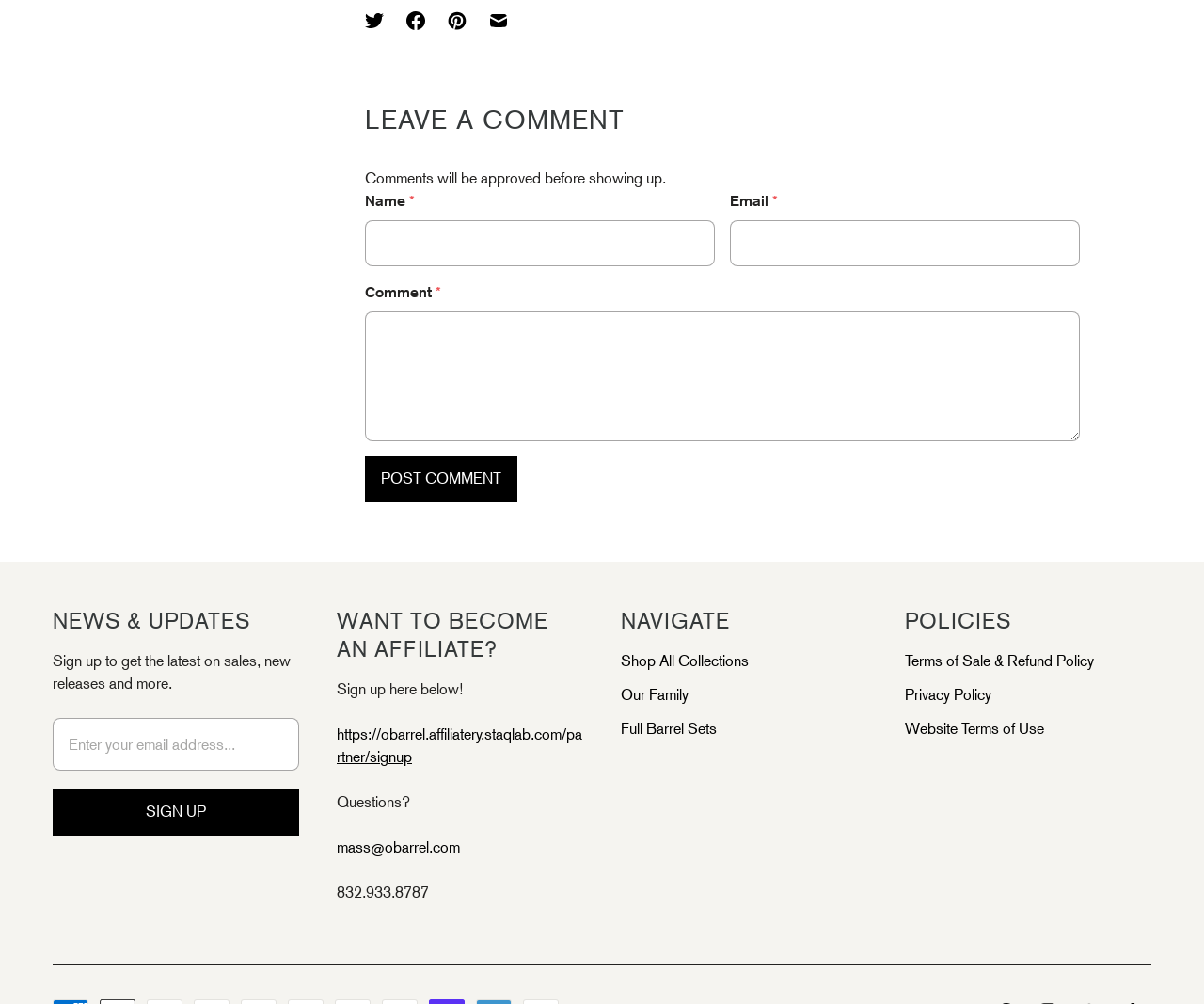Please identify the bounding box coordinates of the element's region that needs to be clicked to fulfill the following instruction: "Shop all collections". The bounding box coordinates should consist of four float numbers between 0 and 1, i.e., [left, top, right, bottom].

[0.516, 0.65, 0.622, 0.667]